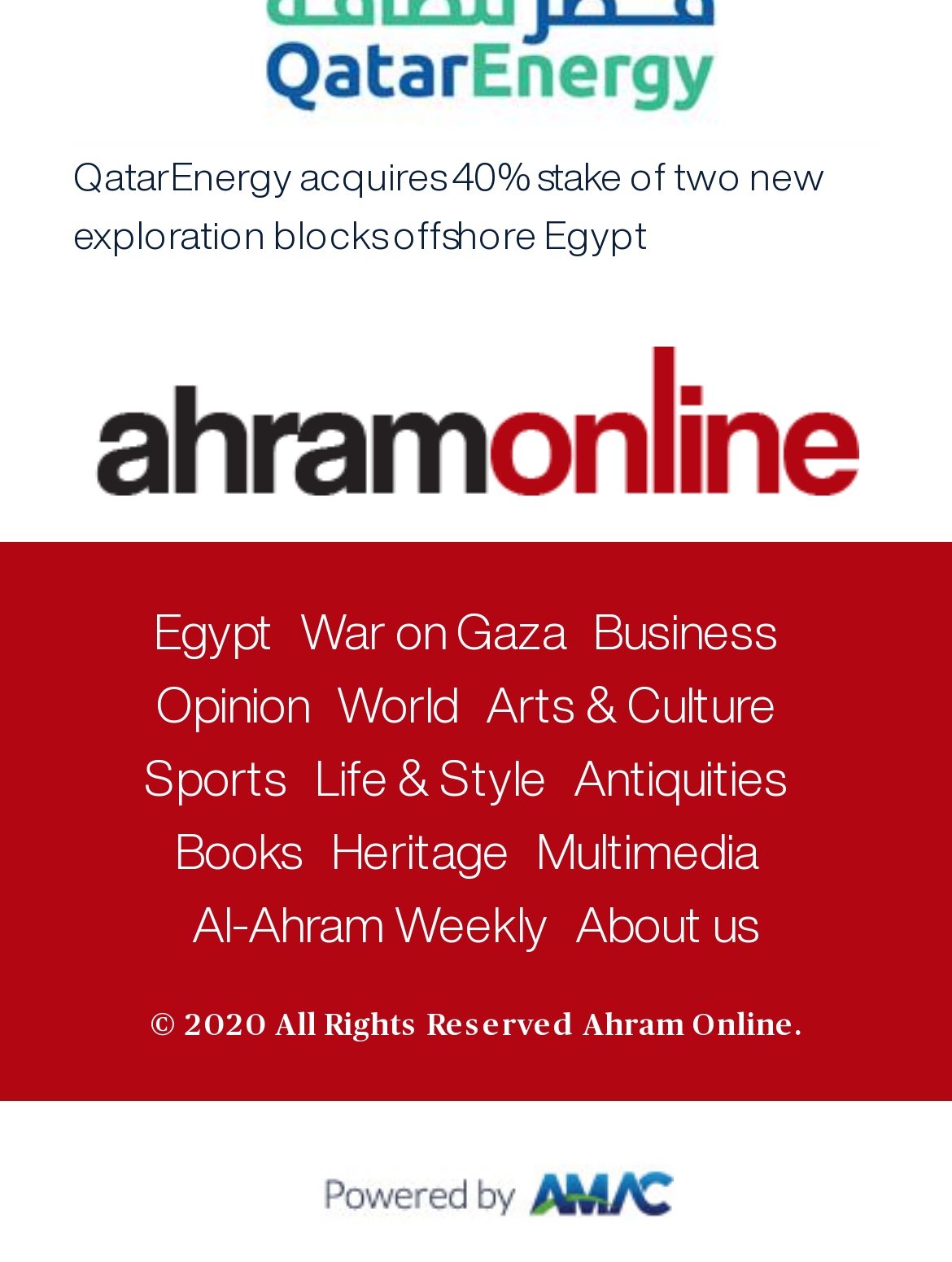What is the purpose of the link with the image at the bottom of the webpage?
From the details in the image, answer the question comprehensively.

The link with the image at the bottom of the webpage does not have any descriptive text, making it unclear what the purpose of the link is. It could be a social media link, a newsletter subscription, or something else.